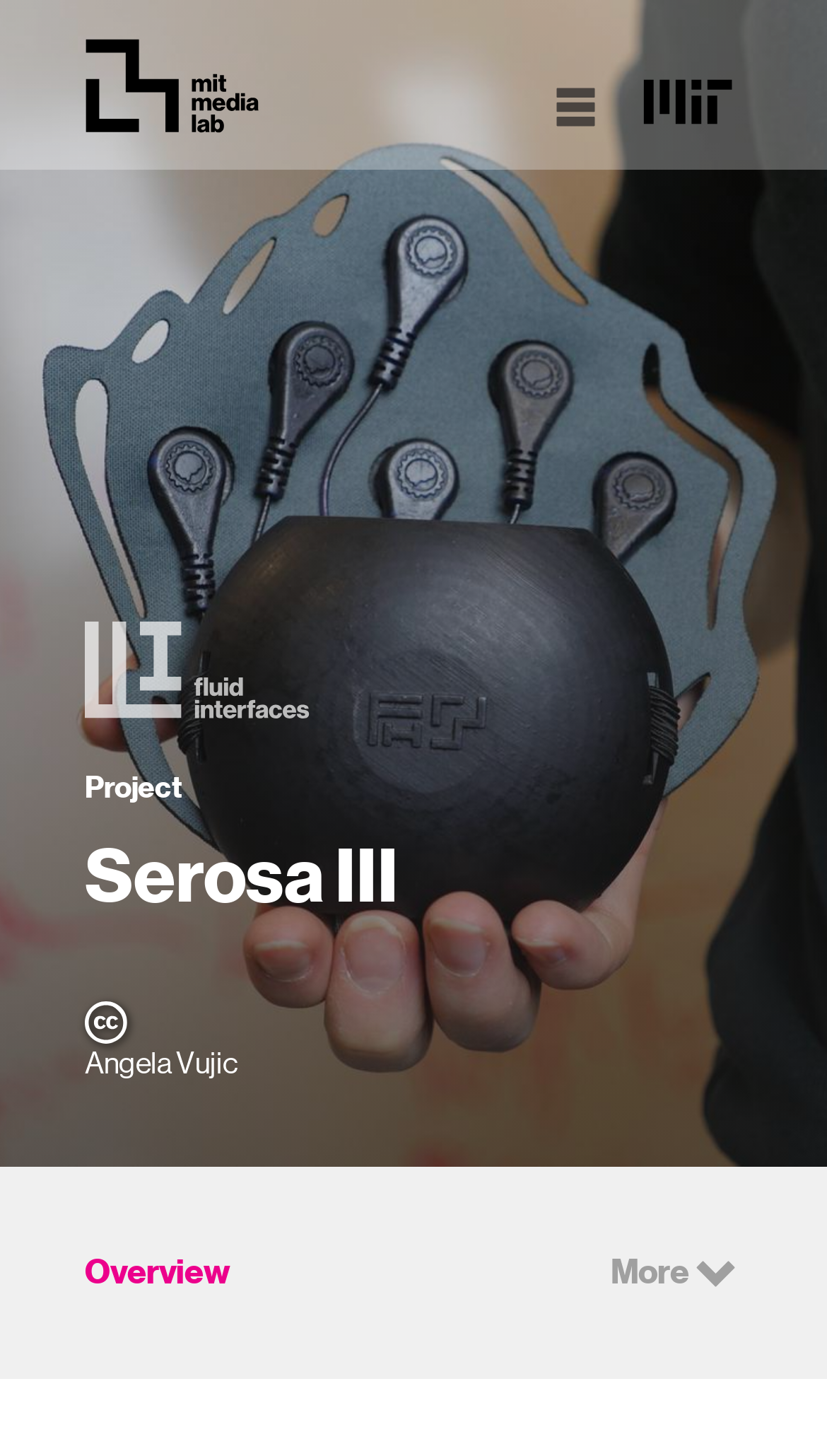Provide a thorough description of the webpage you see.

The webpage is about Serosa III, a wearable electrode patch that records gastric activity. At the top left, there is a link with an associated image, which appears to be a logo or icon. To the right of this, there is another link with an image, labeled "Nav", which suggests it may be a navigation menu. 

On the top right, there is a third link with an image. Below these links, there is a heading that reads "Serosa III" in a prominent font. Underneath the heading, there is a static text that says "Project". 

To the right of the "Project" text, there is an image that takes up a significant portion of the page. Below this image, there is a static text that reads "Angela Vujic", which may be the name of the project creator or contributor. 

At the bottom left, there is a link labeled "Overview", and at the bottom right, there is a link labeled "More" with an associated image. The image appears to be an arrow or a button, suggesting that it may lead to additional information or content.